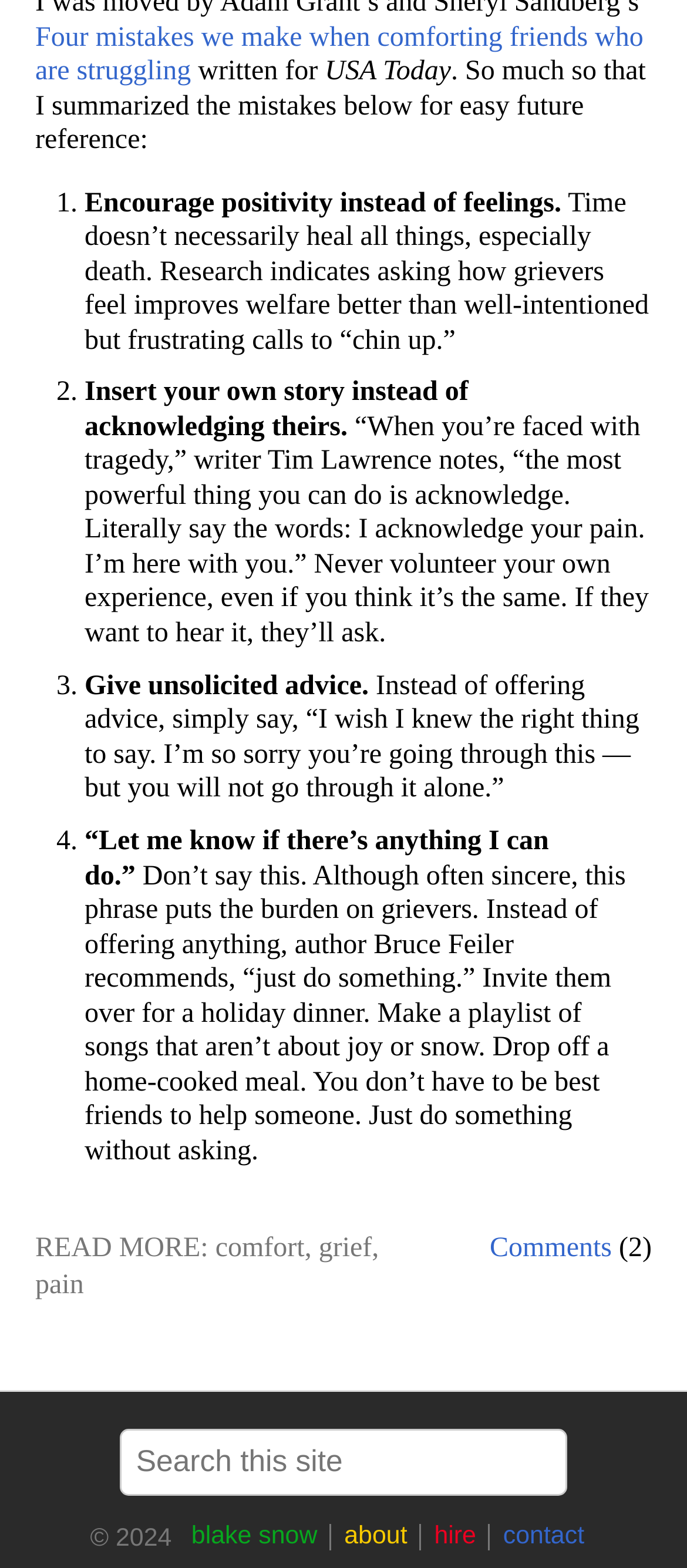Find the bounding box coordinates of the element to click in order to complete the given instruction: "Click on the link to read more about comfort."

[0.313, 0.787, 0.443, 0.806]